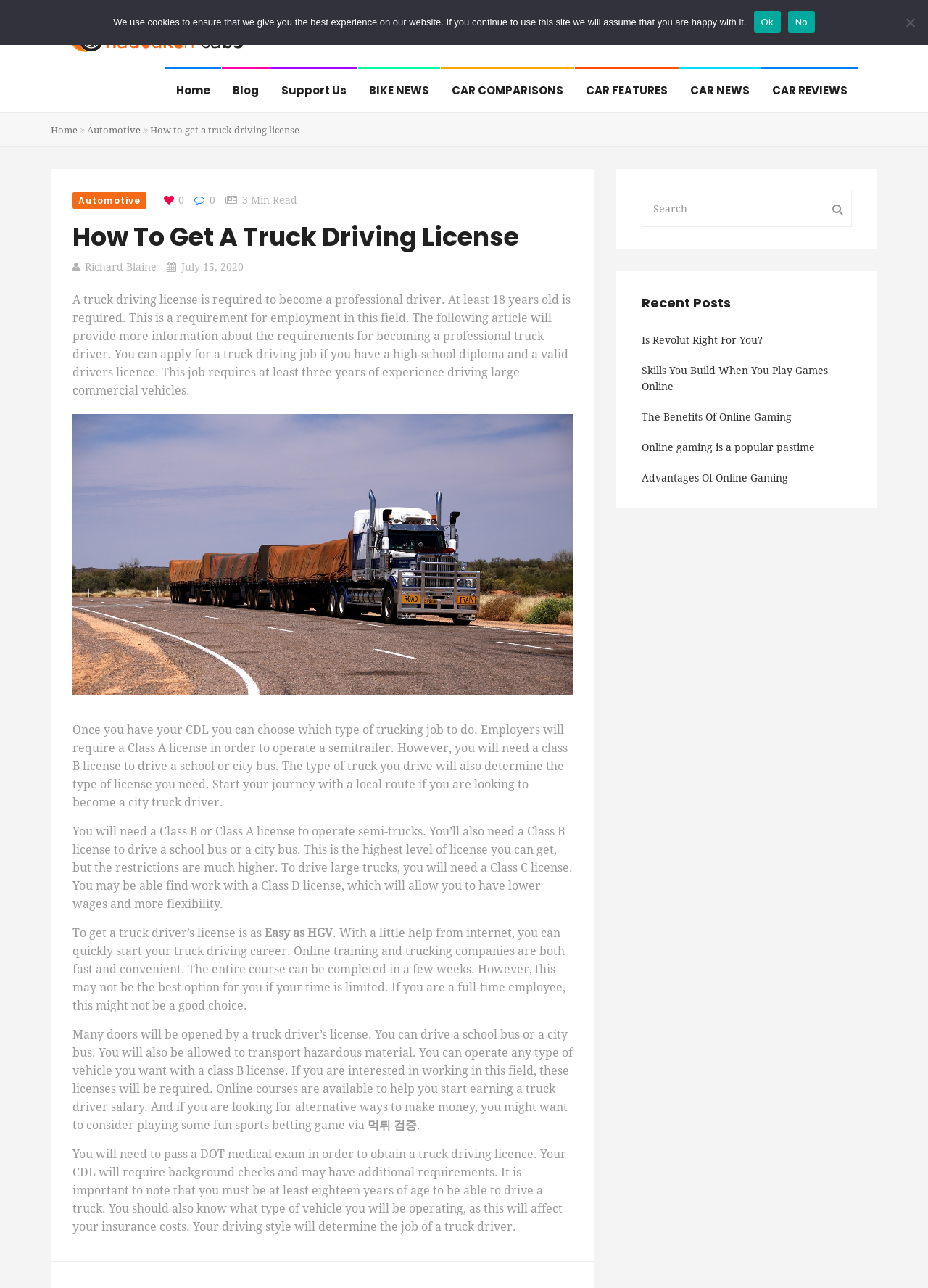What is the minimum age requirement to become a truck driver?
Please ensure your answer is as detailed and informative as possible.

According to the webpage, it is mentioned in the article 'How to get a truck driving license' that 'At least 18 years old is required' to become a professional truck driver.